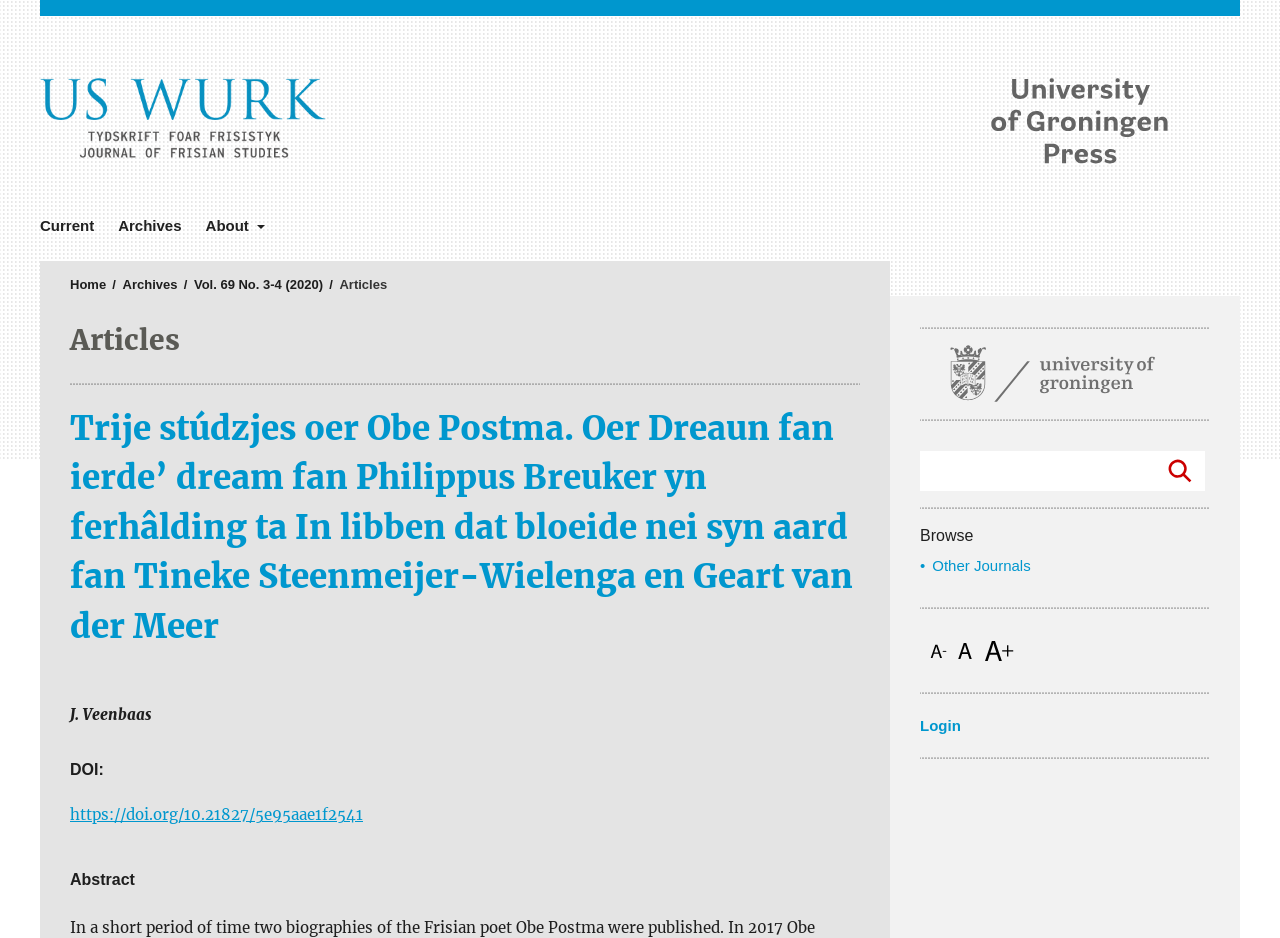What is the DOI of the article?
Kindly answer the question with as much detail as you can.

I found the DOI by looking at the article metadata, where I saw a heading labeled 'DOI:' followed by a link with the DOI.